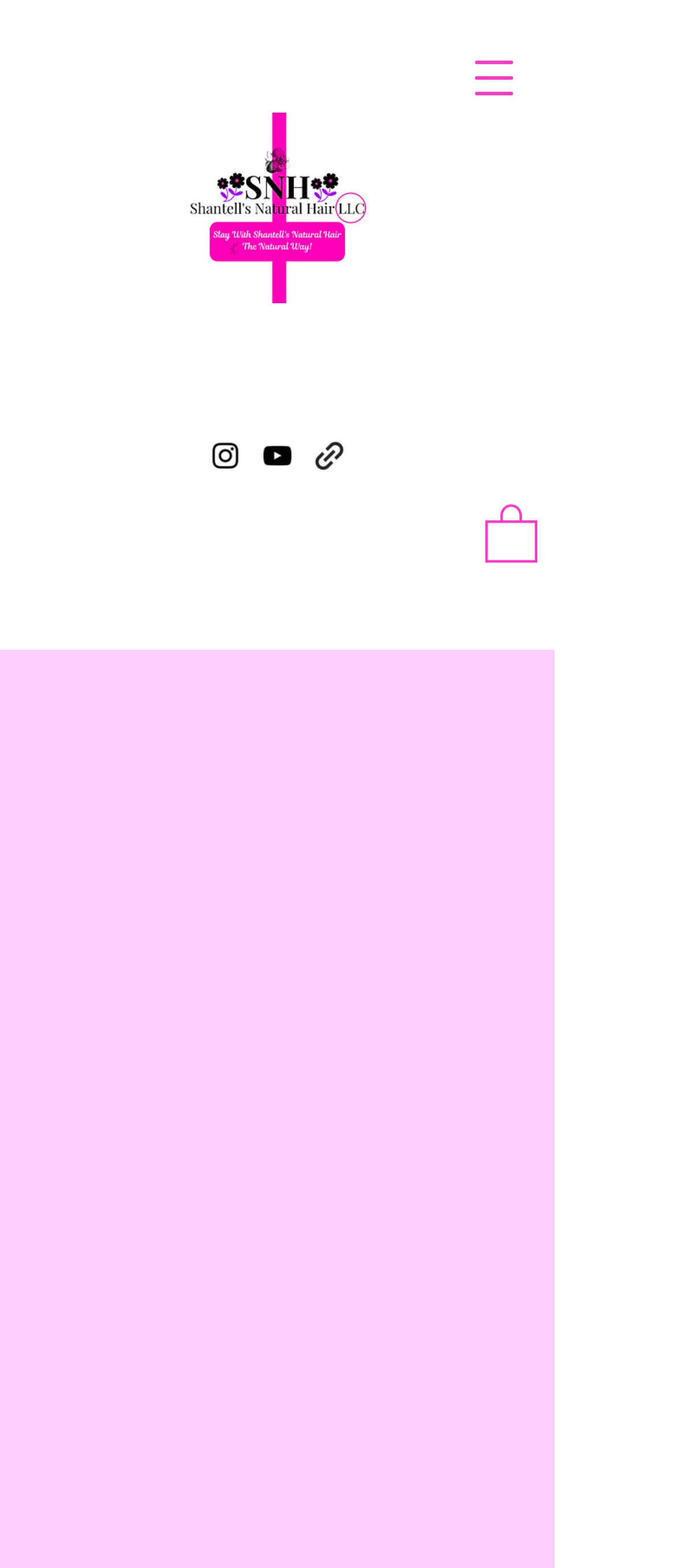Give a short answer using one word or phrase for the question:
What is the main topic of the webpage?

Store Policy